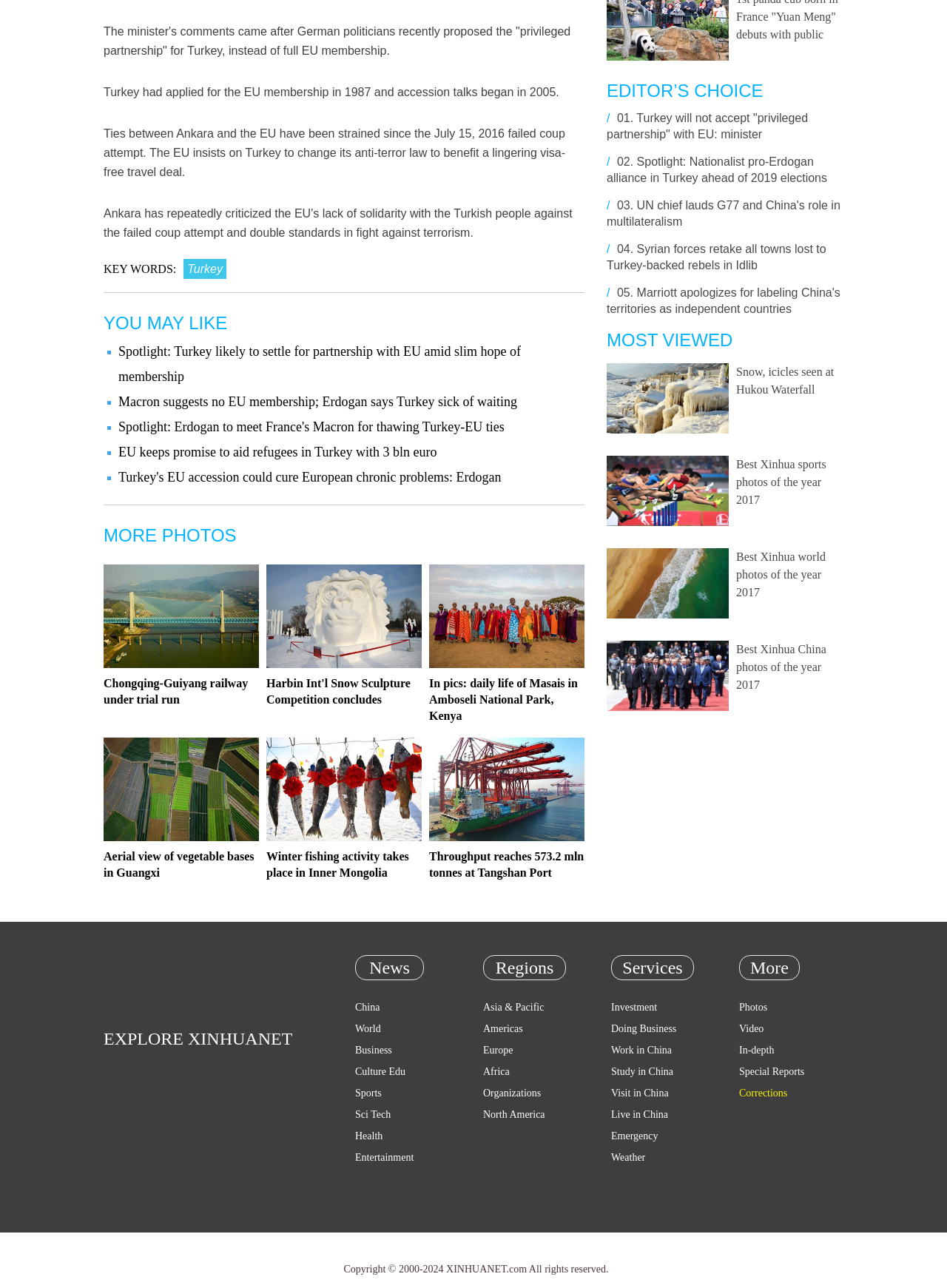Provide the bounding box coordinates of the HTML element this sentence describes: "Visit in China". The bounding box coordinates consist of four float numbers between 0 and 1, i.e., [left, top, right, bottom].

[0.645, 0.844, 0.706, 0.853]